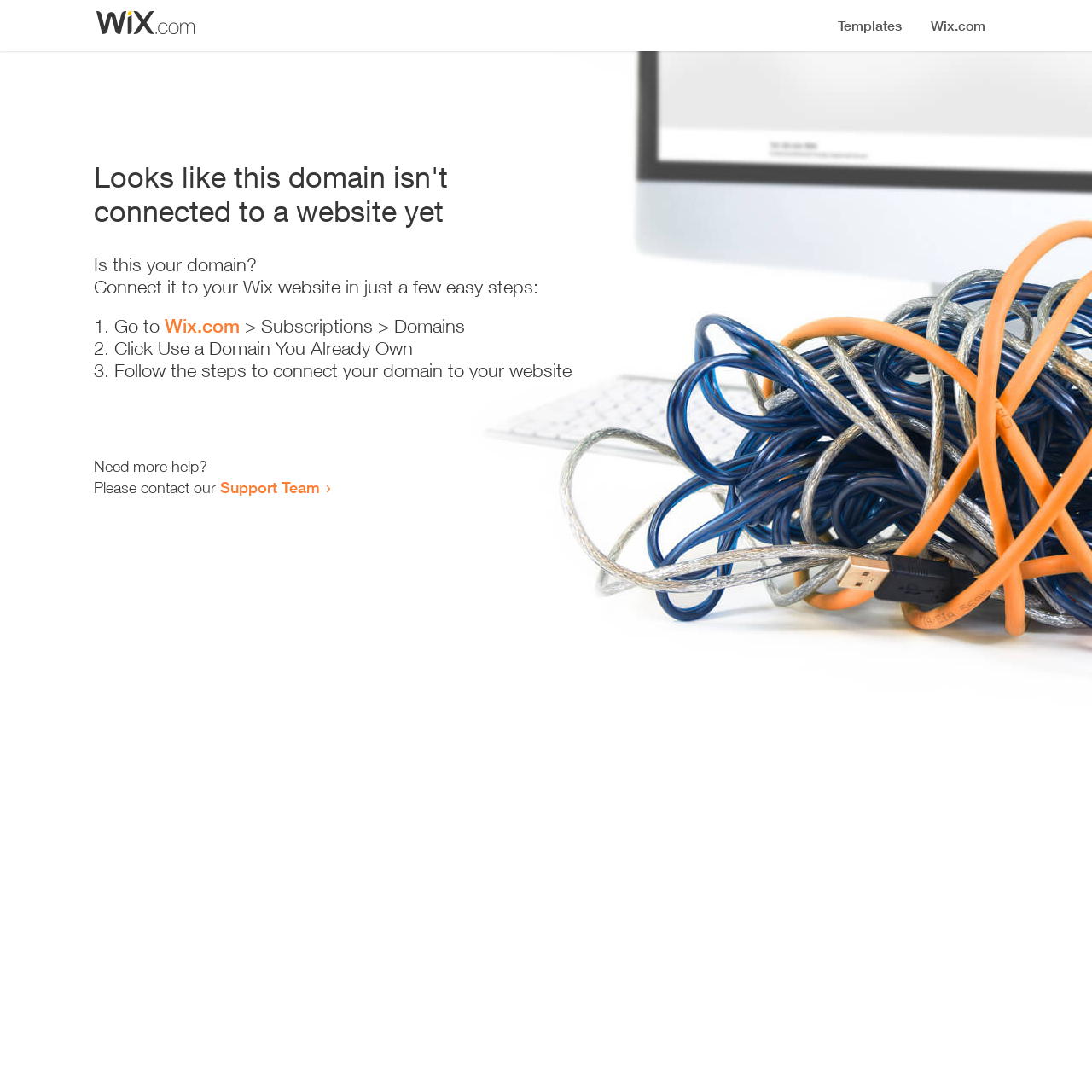Based on the image, please respond to the question with as much detail as possible:
What is the first step to connect a domain to a website?

According to the list of steps provided on the webpage, the first step to connect a domain to a website is to 'Go to Wix.com > Subscriptions > Domains'.